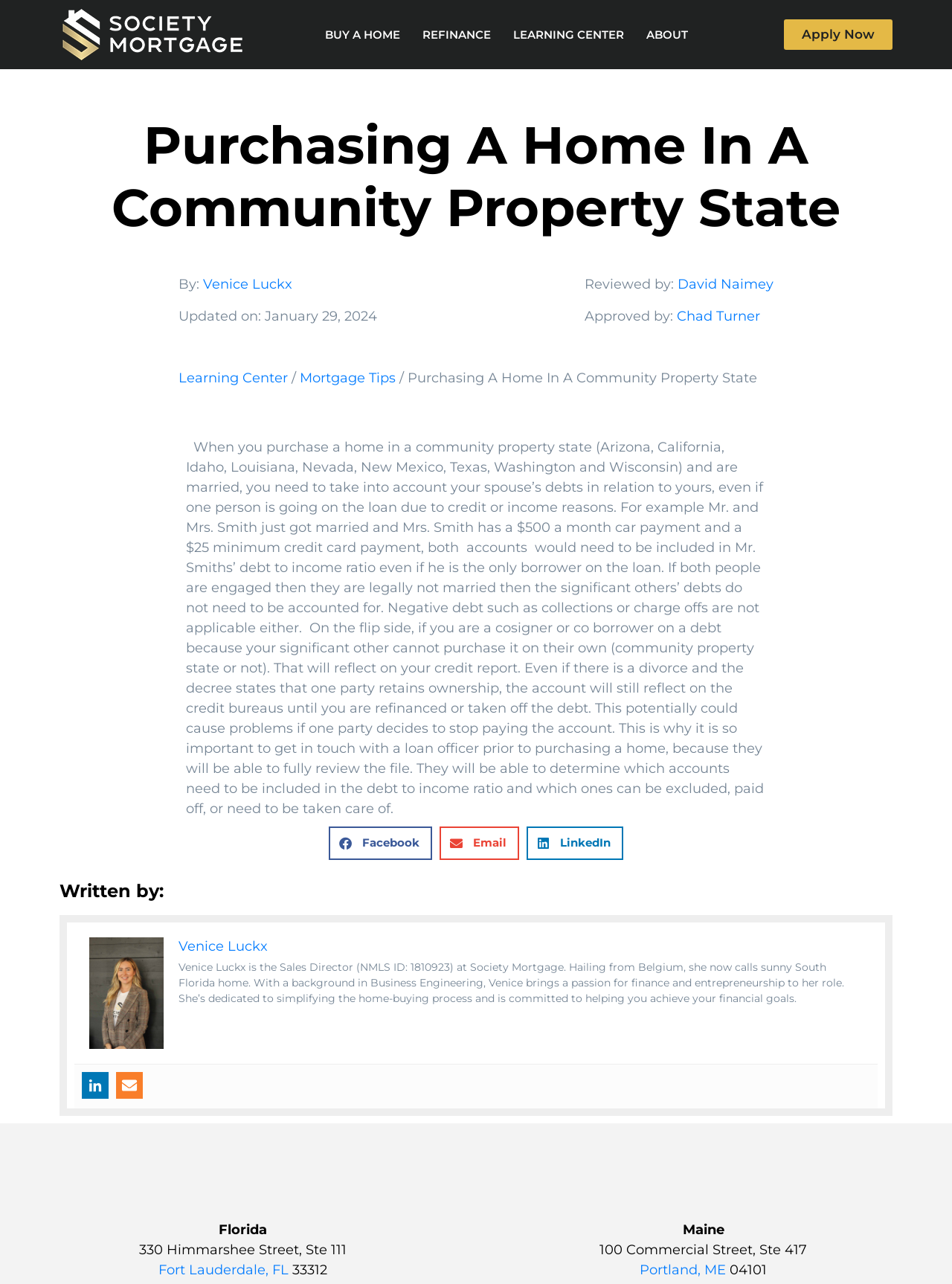What is the location of Society Mortgage's office in Florida?
Refer to the image and offer an in-depth and detailed answer to the question.

The location of Society Mortgage's office in Florida is Fort Lauderdale, specifically at 330 Himmarshee Street, Ste 111, Fort Lauderdale, FL 33312.